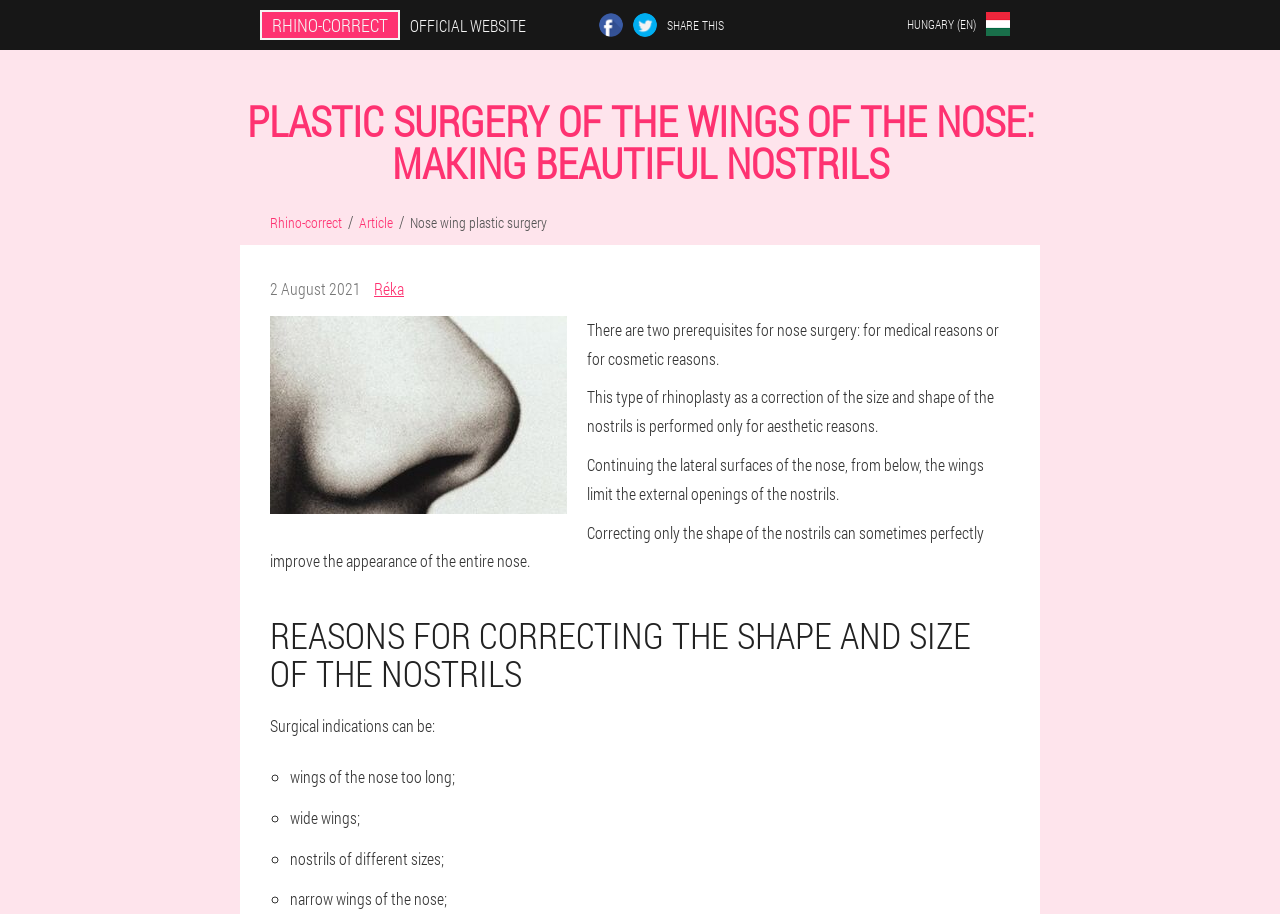Construct a comprehensive description capturing every detail on the webpage.

The webpage is about plastic surgery of the wings of the nose, specifically discussing the reasons for correcting the shape and size of the nostrils. At the top, there is a layout table with several links, including "RHINO-CORRECT OFFICIAL WEBSITE", "Facebook", and "Twitter", as well as a "SHARE THIS" button. To the right of these links, there is a dropdown menu with the option "HUNGARY (EN)" and a Hungarian flag icon.

Below this top section, there is a heading that reads "PLASTIC SURGERY OF THE WINGS OF THE NOSE: MAKING BEAUTIFUL NOSTRILS". Underneath this heading, there are three links: "Rhino-correct /", "Article /", and "Nose wing plastic surgery". Next to these links, there is a timestamp "2 August 2021" and a link to the author "Réka".

The main content of the webpage is divided into sections. The first section features an image of a nose after plastic surgery of the wings of the nose. Below this image, there are four paragraphs of text discussing the prerequisites for nose surgery, the reasons for correcting the shape and size of the nostrils, and the benefits of correcting only the shape of the nostrils.

The next section is headed "REASONS FOR CORRECTING THE SHAPE AND SIZE OF THE NOSTRILS" and lists several surgical indications, including wings of the nose being too long, wide wings, nostrils of different sizes, and narrow wings of the nose. Each indication is marked with a bullet point.